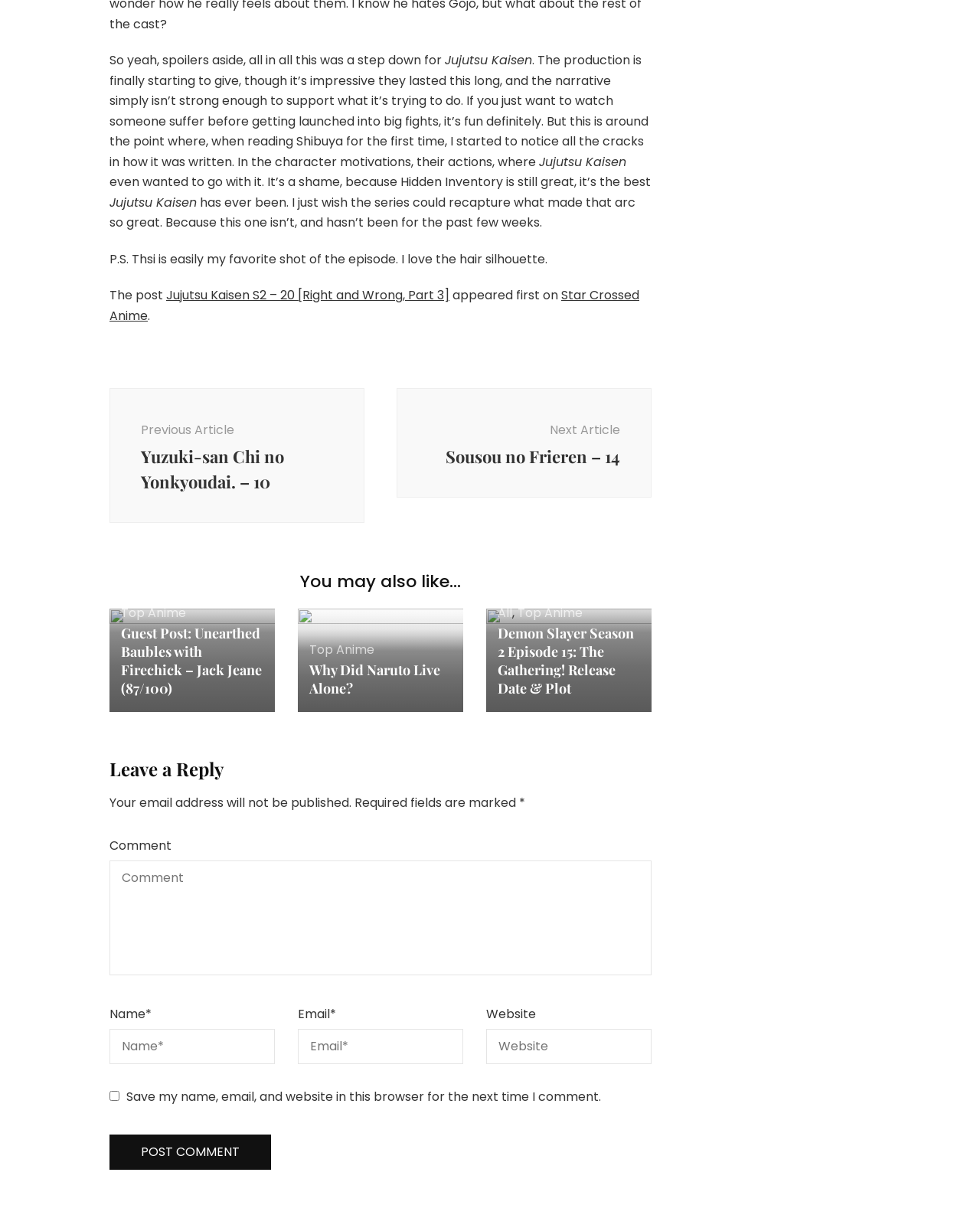Find the bounding box of the UI element described as follows: "Star Crossed Anime".

[0.112, 0.233, 0.652, 0.264]